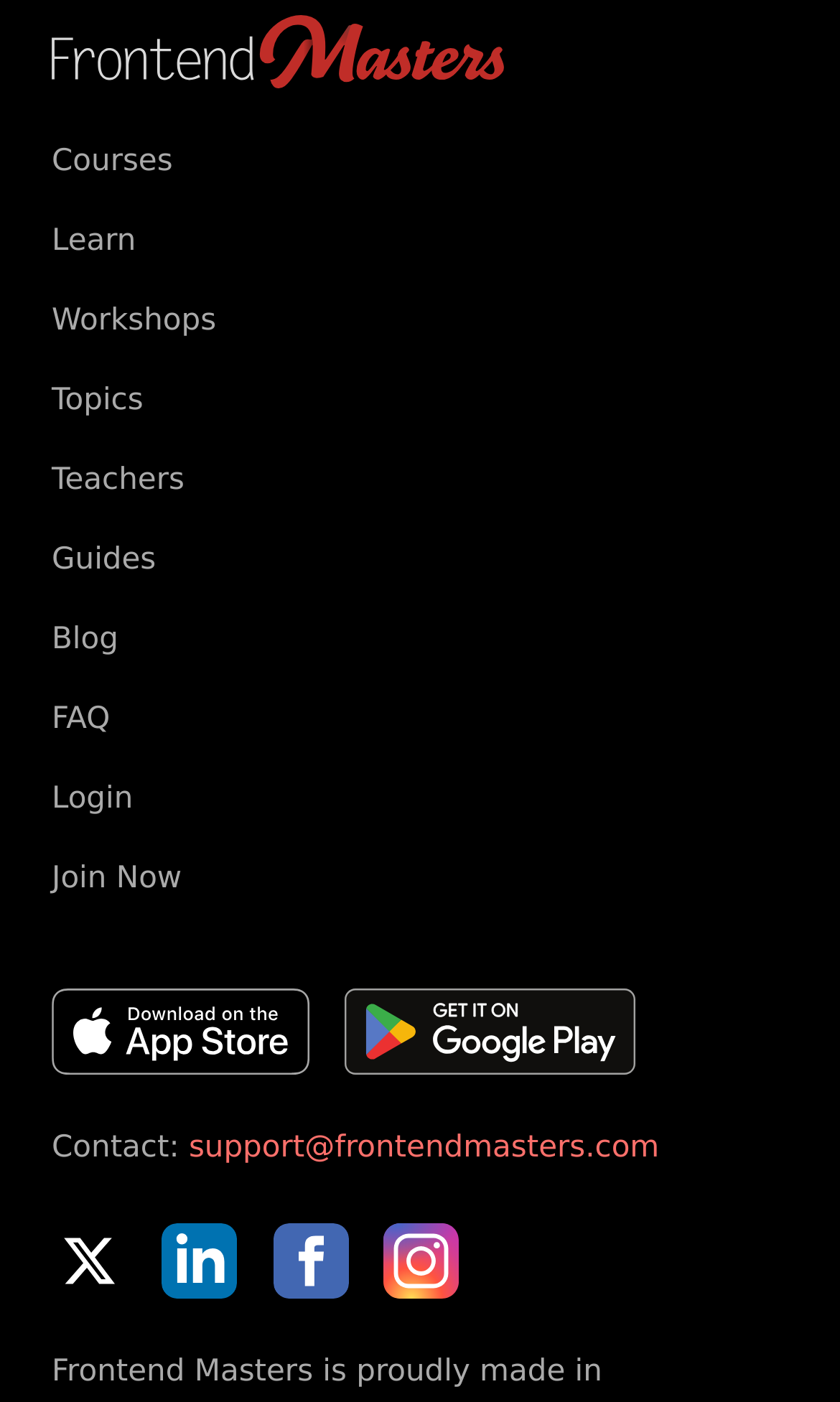Please specify the bounding box coordinates for the clickable region that will help you carry out the instruction: "Check FAQ".

[0.062, 0.501, 0.131, 0.526]